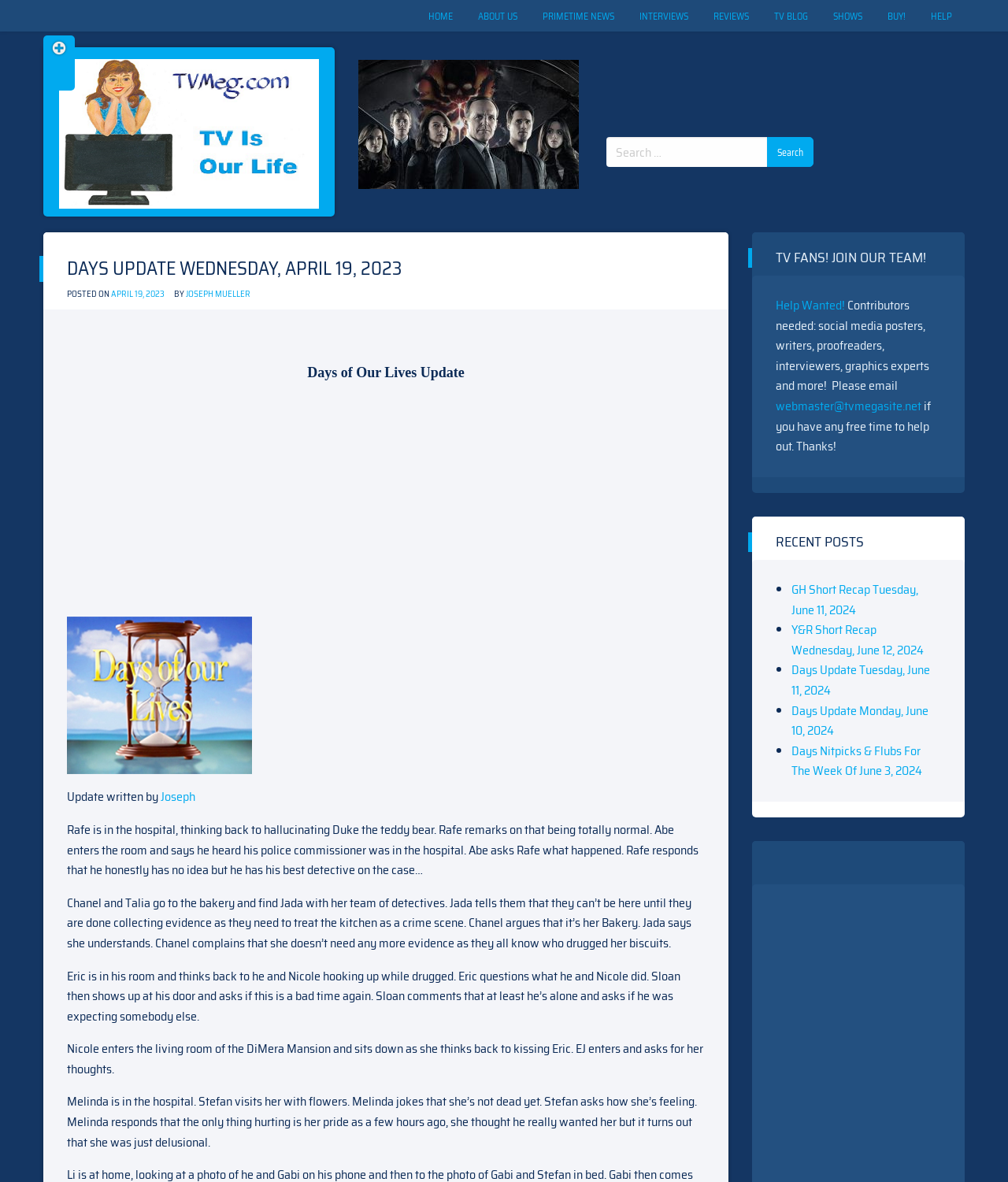Locate and extract the text of the main heading on the webpage.

DAYS UPDATE WEDNESDAY, APRIL 19, 2023